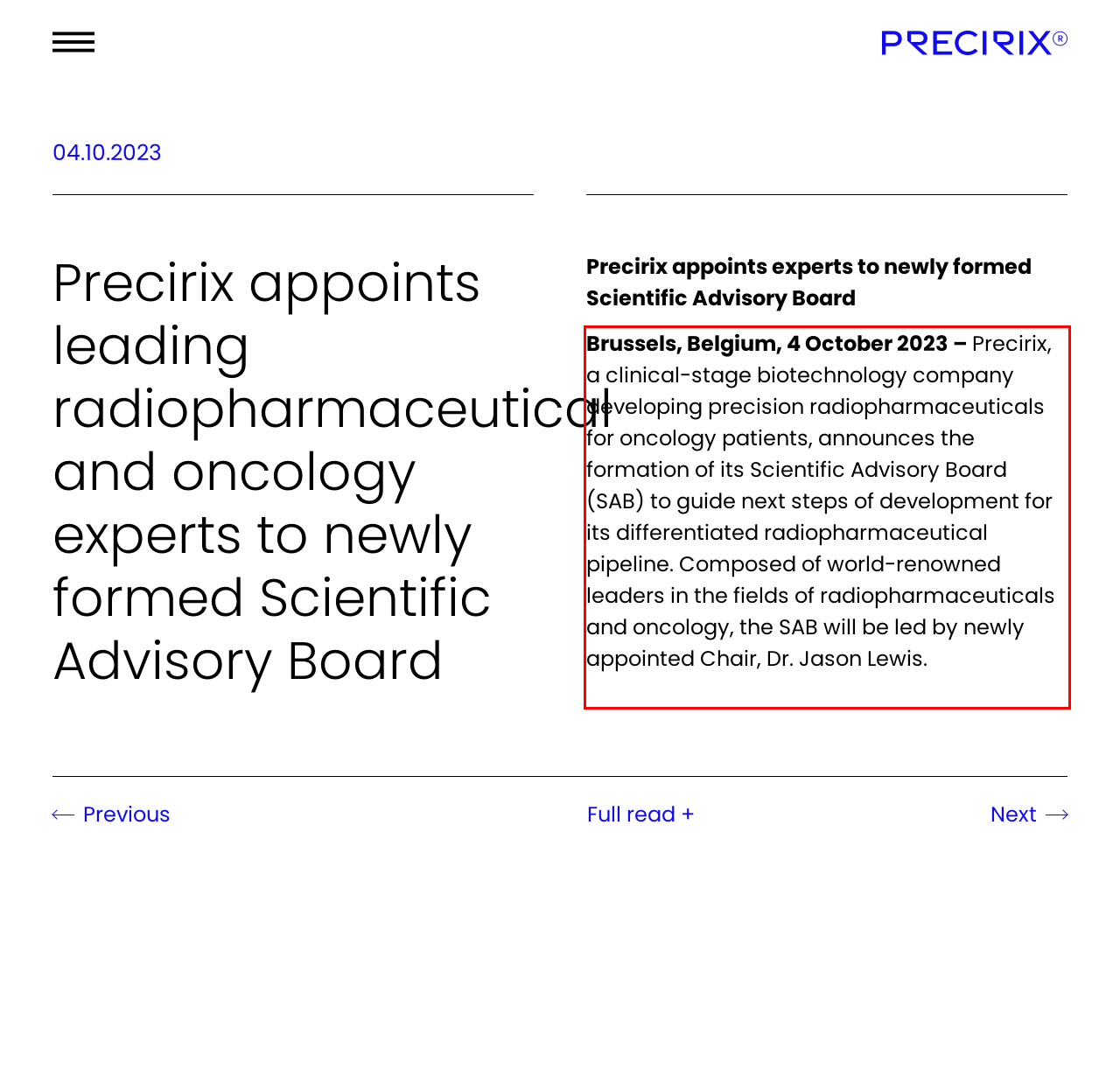There is a UI element on the webpage screenshot marked by a red bounding box. Extract and generate the text content from within this red box.

Brussels, Belgium, 4 October 2023 – Precirix, a clinical-stage biotechnology company developing precision radiopharmaceuticals for oncology patients, announces the formation of its Scientific Advisory Board (SAB) to guide next steps of development for its differentiated radiopharmaceutical pipeline. Composed of world-renowned leaders in the fields of radiopharmaceuticals and oncology, the SAB will be led by newly appointed Chair, Dr. Jason Lewis.